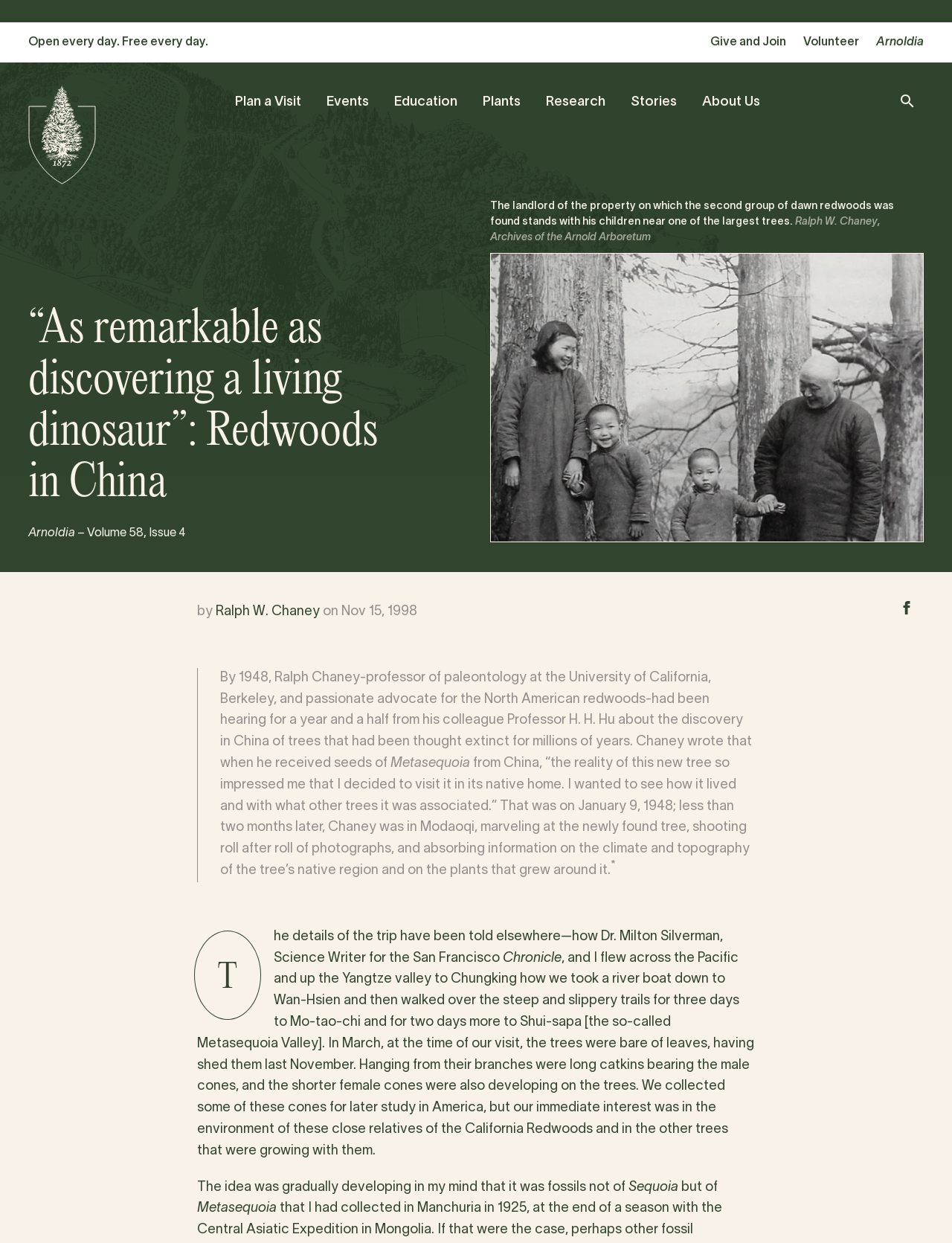Answer the question in a single word or phrase:
What is the name of the tree species mentioned in the article?

Metasequoia